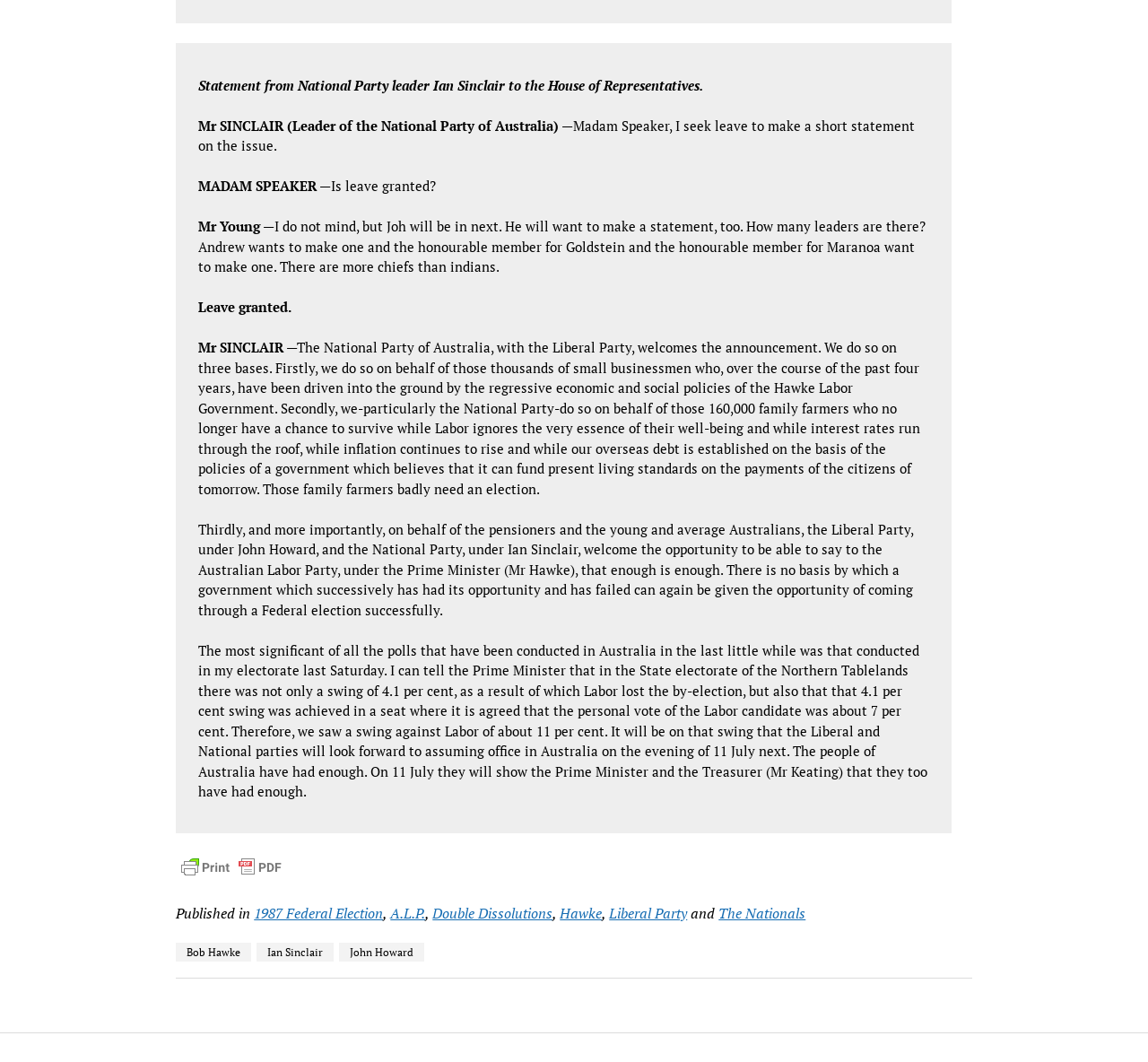Using the webpage screenshot, locate the HTML element that fits the following description and provide its bounding box: "1987 Federal Election".

[0.221, 0.85, 0.334, 0.869]